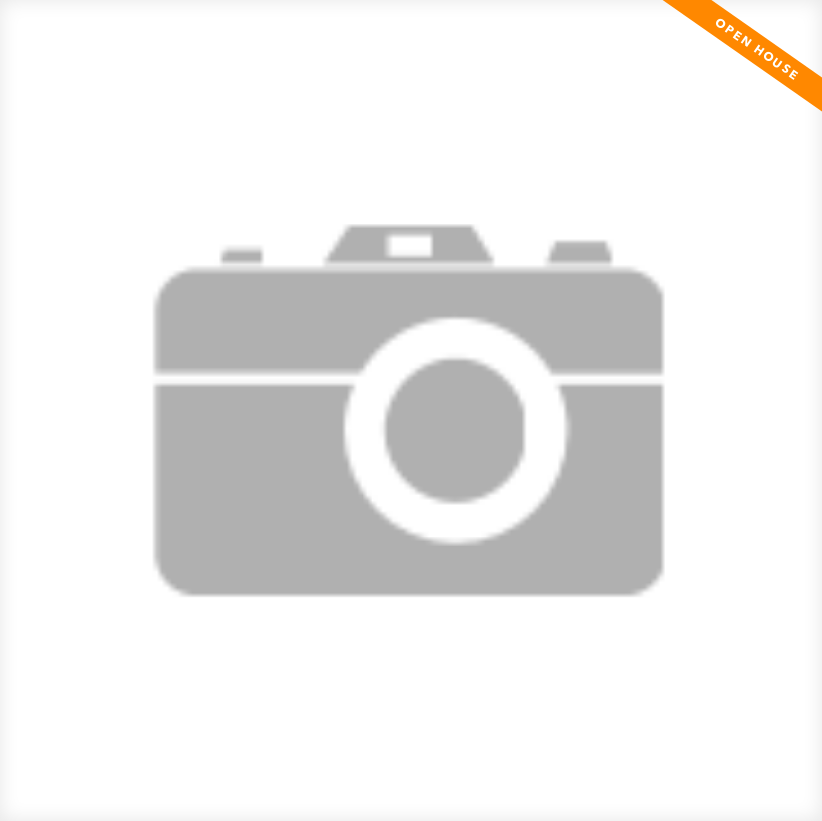Explain in detail what you see in the image.

The image features a simple graphic of a camera icon, rendered in shades of gray, signifying an invitation or announcement related to an "Open House" event. Positioned in the upper right corner, a striking orange banner overlay reads "OPEN HOUSE," highlighting the event's invitation. This visual serves to engage potential visitors by indicating that a real estate showing will take place, drawing attention to the importance of the event scheduled for Saturday, March 4, 2023, from 1:00 PM to 3:00 PM.